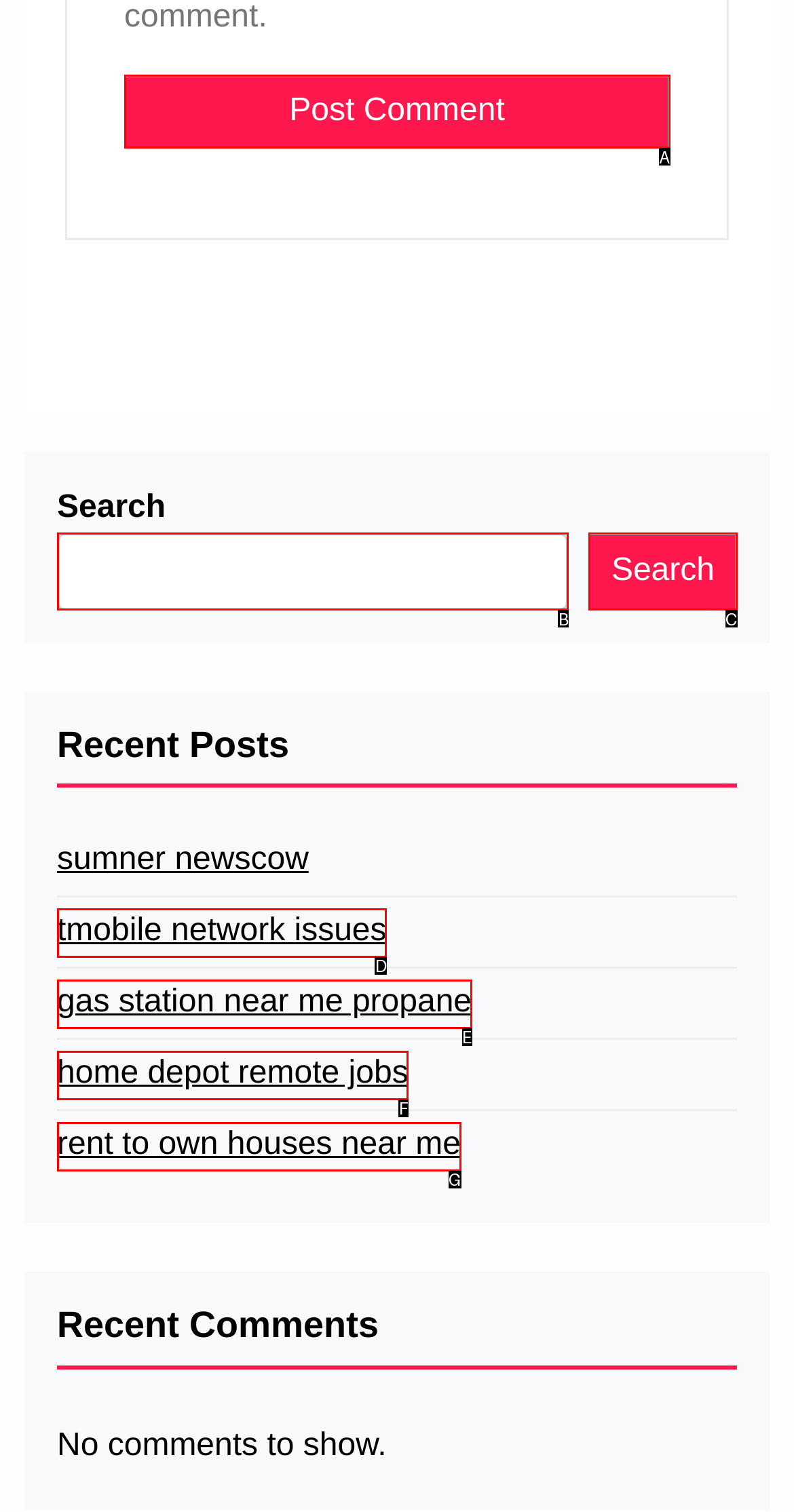Tell me which one HTML element best matches the description: gas station near me propane
Answer with the option's letter from the given choices directly.

E